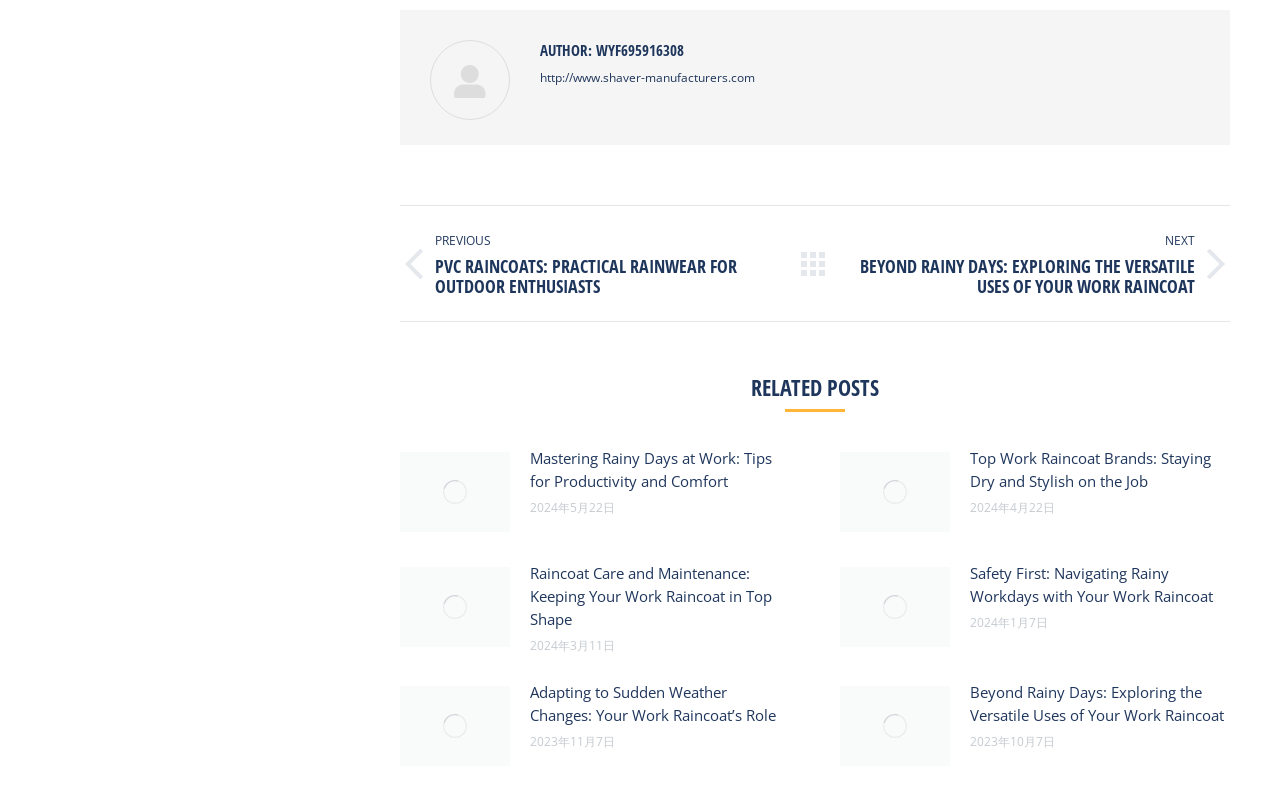Please respond to the question using a single word or phrase:
What is the date of the oldest related post?

2023年11月7日